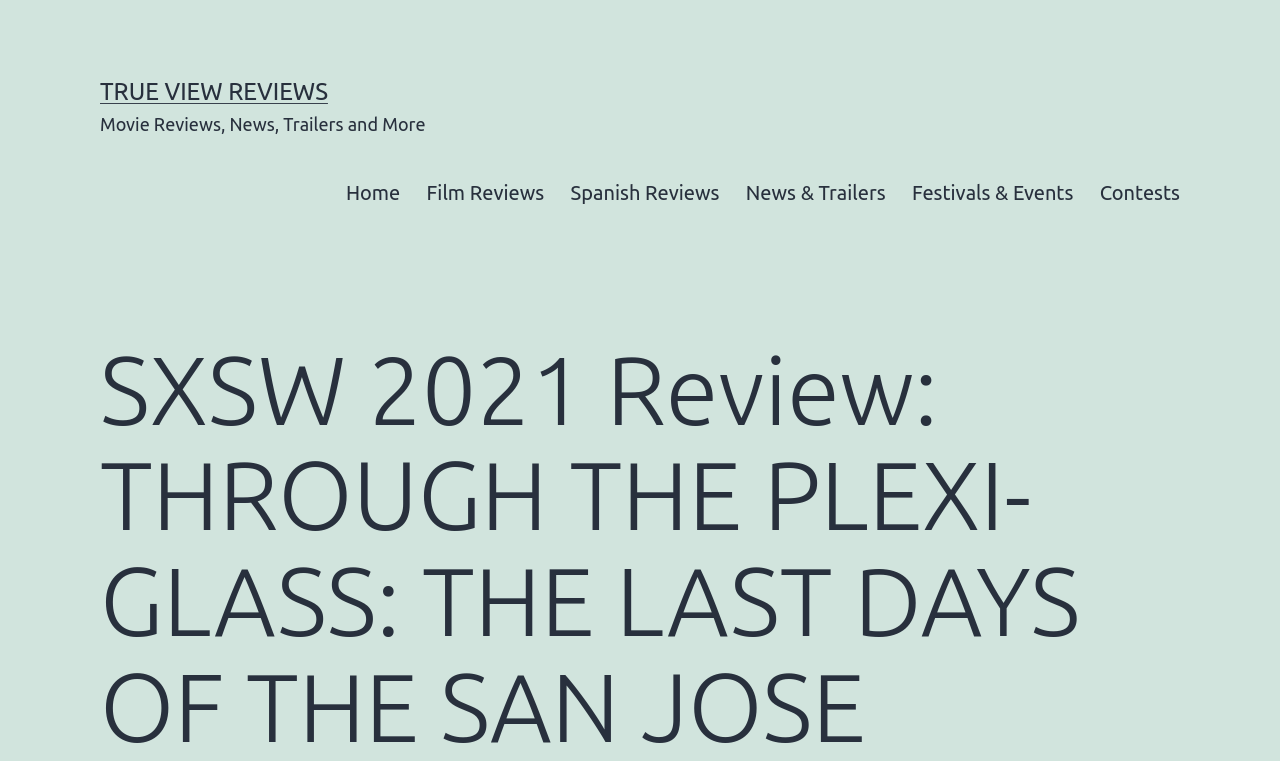How many links are available in the primary menu?
Answer the question with as much detail as you can, using the image as a reference.

I counted the number of link elements within the primary menu navigation element and found 5 links: 'Home', 'Film Reviews', 'Spanish Reviews', 'News & Trailers', and 'Festivals & Events'.